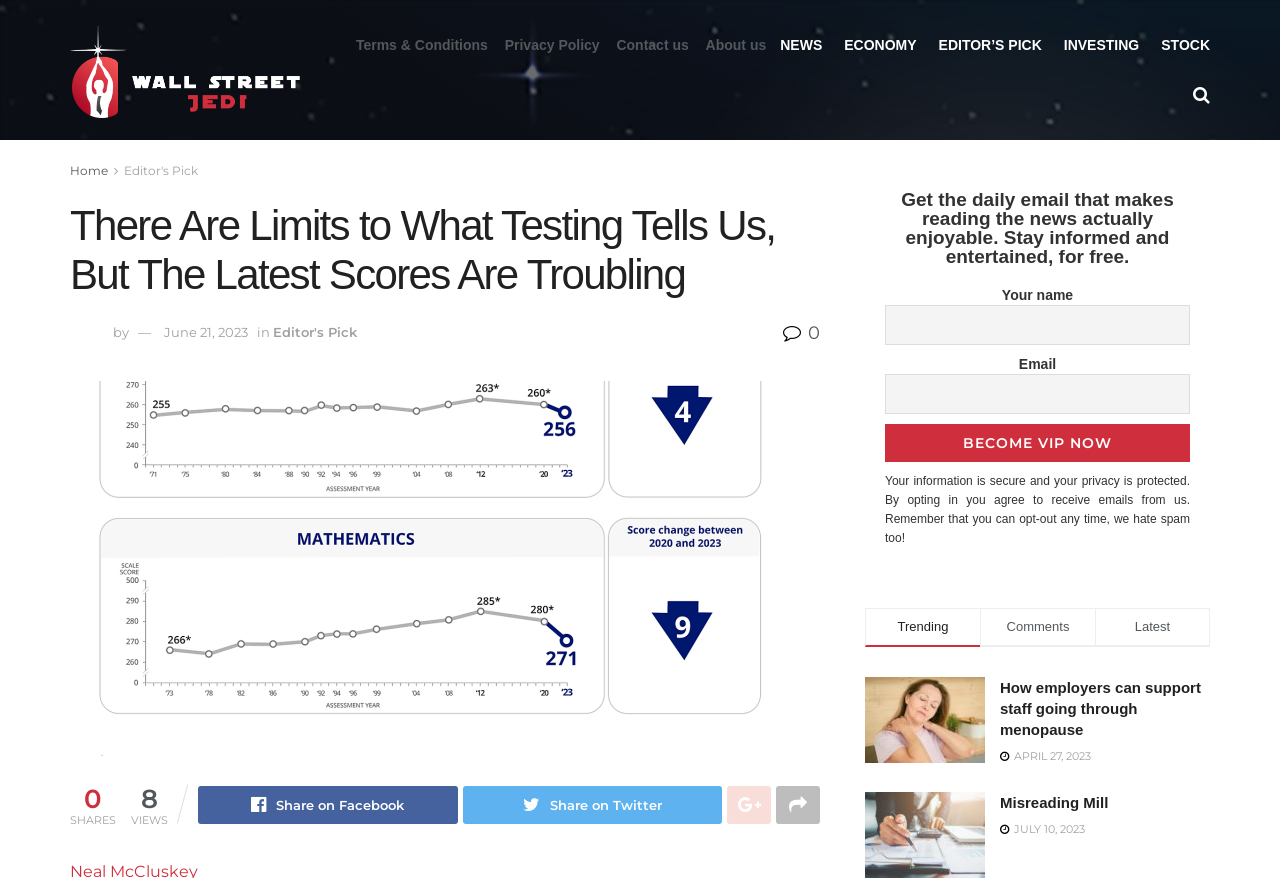Find the bounding box coordinates of the element I should click to carry out the following instruction: "Read the article 'There Are Limits to What Testing Tells Us, But The Latest Scores Are Troubling'".

[0.055, 0.434, 0.641, 0.861]